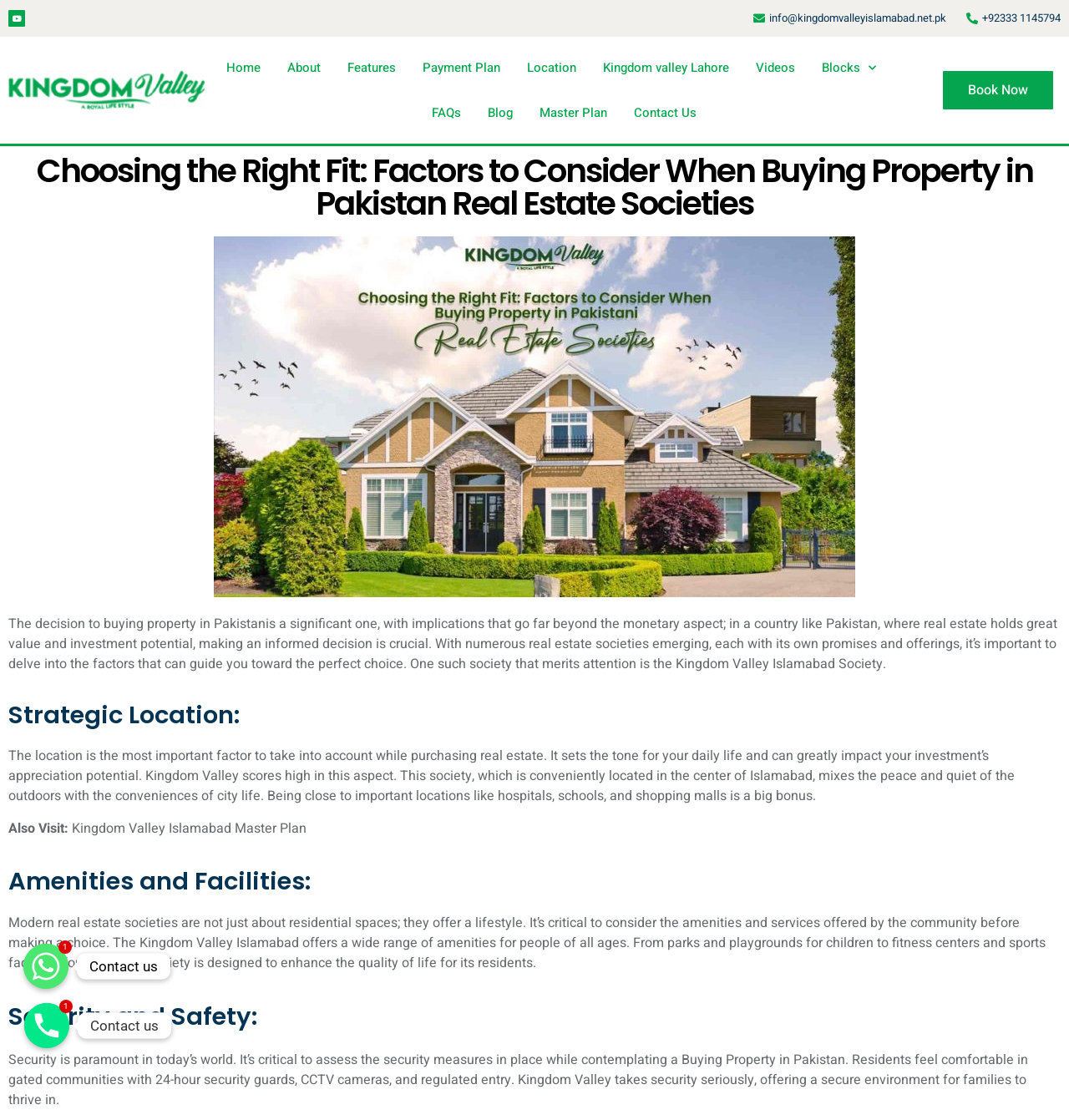Bounding box coordinates are specified in the format (top-left x, top-left y, bottom-right x, bottom-right y). All values are floating point numbers bounded between 0 and 1. Please provide the bounding box coordinate of the region this sentence describes: Kingdom valley Lahore

[0.564, 0.04, 0.682, 0.081]